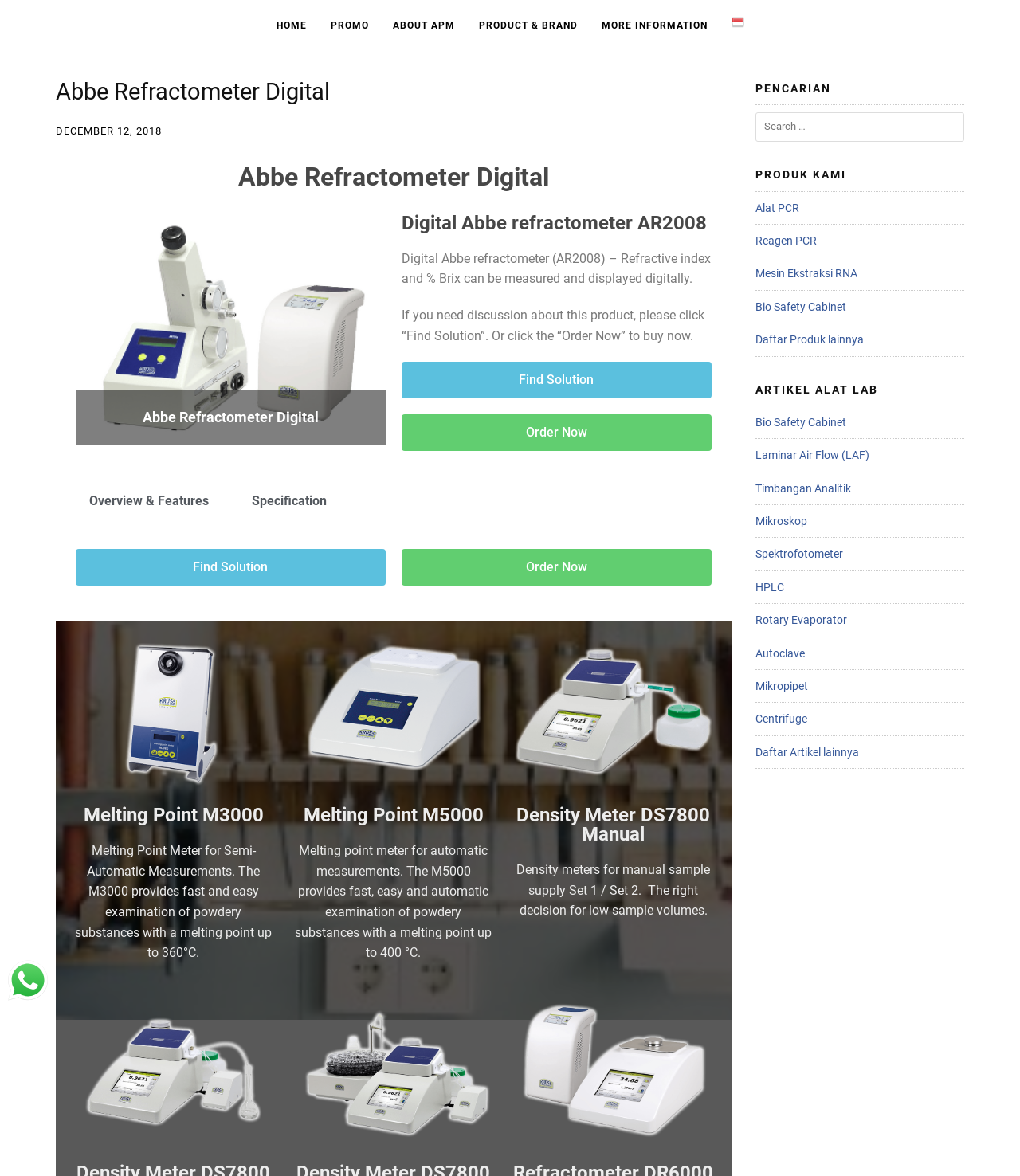Bounding box coordinates are specified in the format (top-left x, top-left y, bottom-right x, bottom-right y). All values are floating point numbers bounded between 0 and 1. Please provide the bounding box coordinate of the region this sentence describes: Home

[0.259, 0.0, 0.312, 0.044]